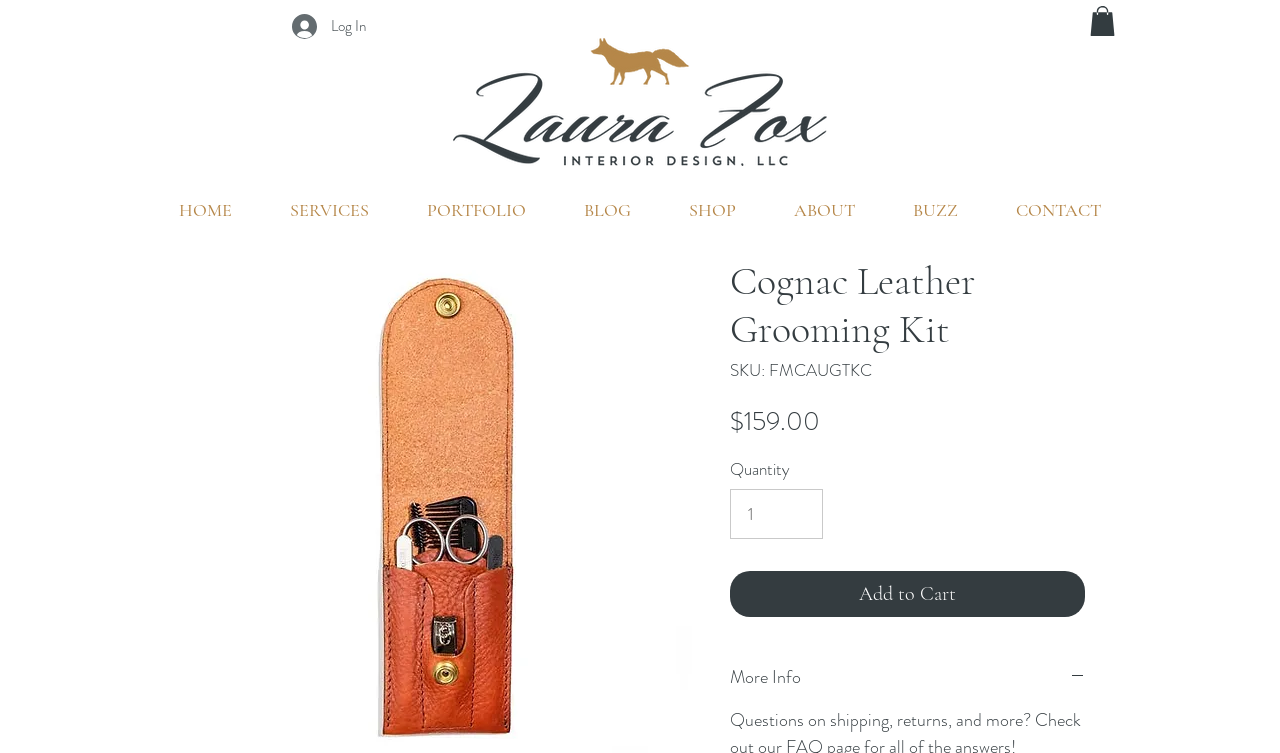Identify the coordinates of the bounding box for the element described below: "Dernier firestick". Return the coordinates as four float numbers between 0 and 1: [left, top, right, bottom].

None